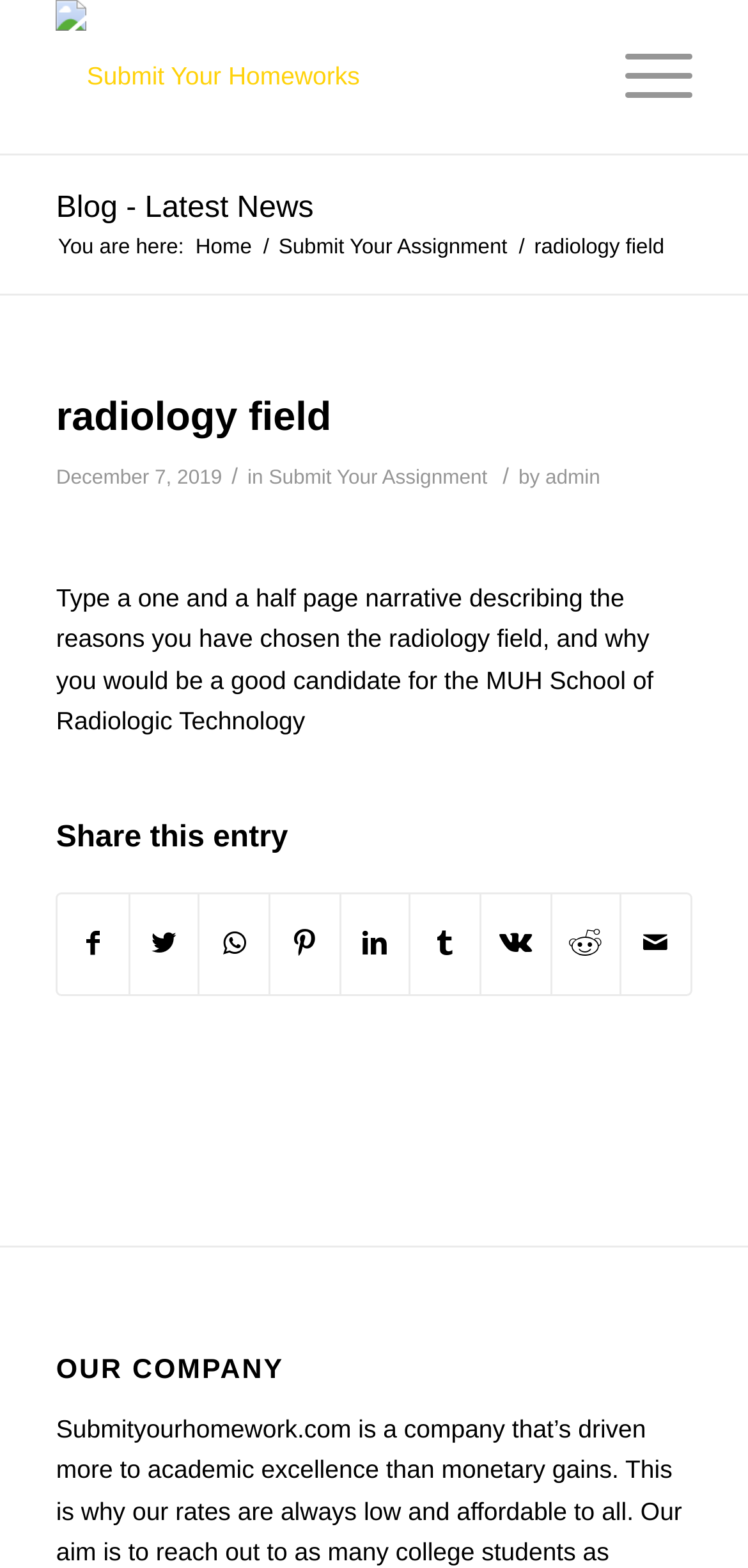Based on the element description Menu Menu, identify the bounding box coordinates for the UI element. The coordinates should be in the format (top-left x, top-left y, bottom-right x, bottom-right y) and within the 0 to 1 range.

[0.784, 0.0, 0.925, 0.098]